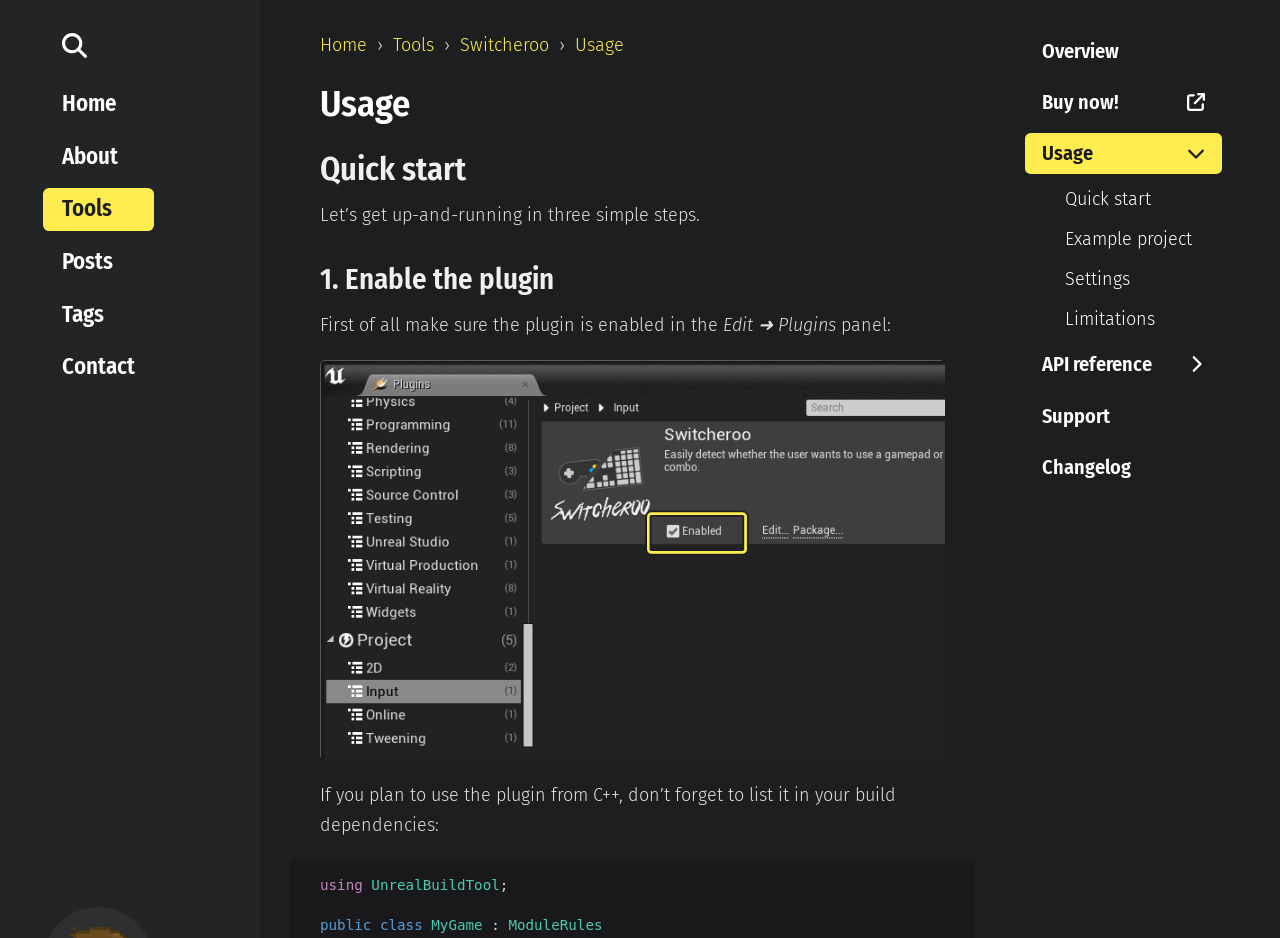Identify the bounding box for the element characterized by the following description: "Hot Melt Powder".

None